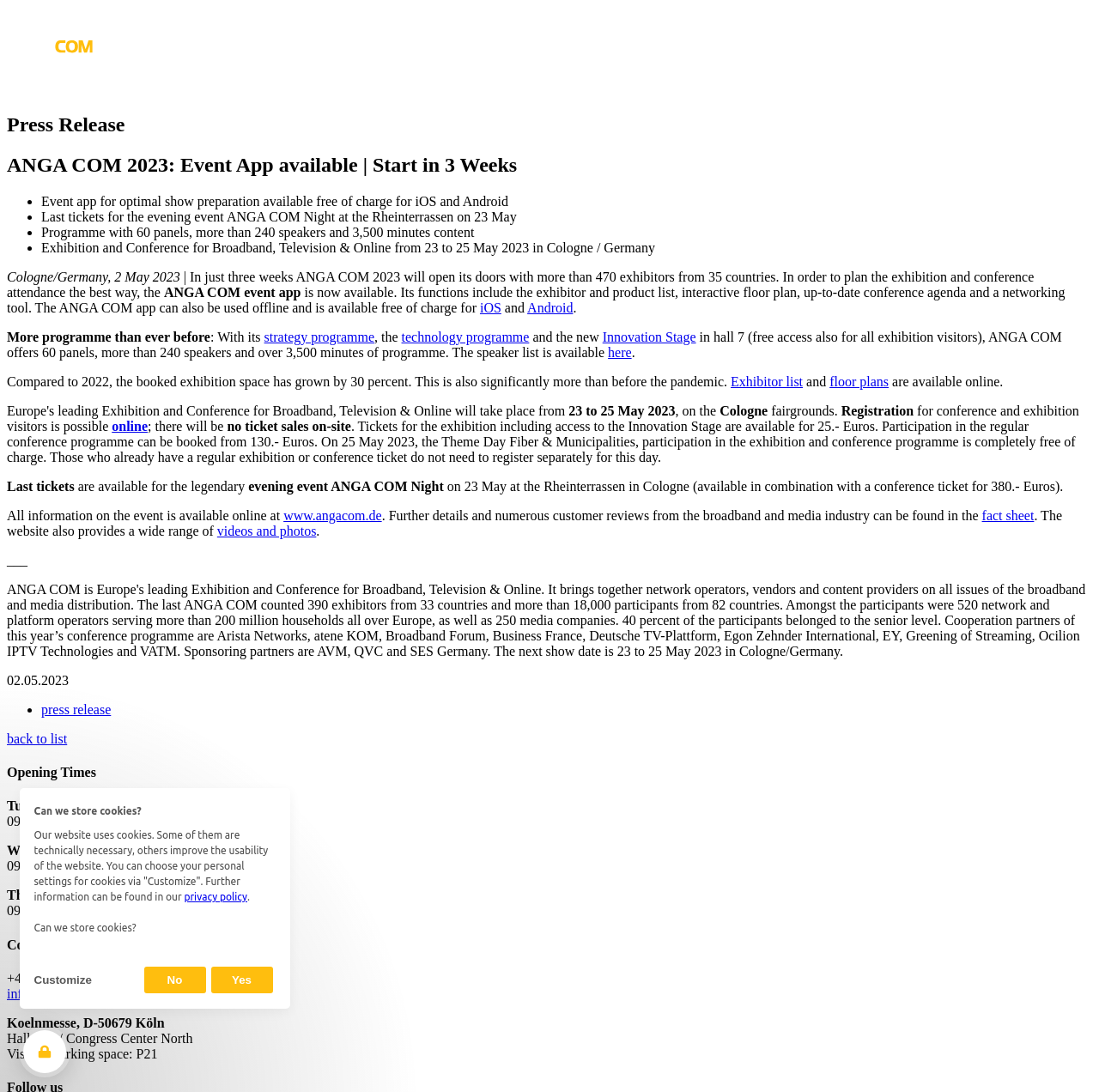Answer the following query concisely with a single word or phrase:
How many exhibitors will be present at ANGA COM 2023?

more than 470